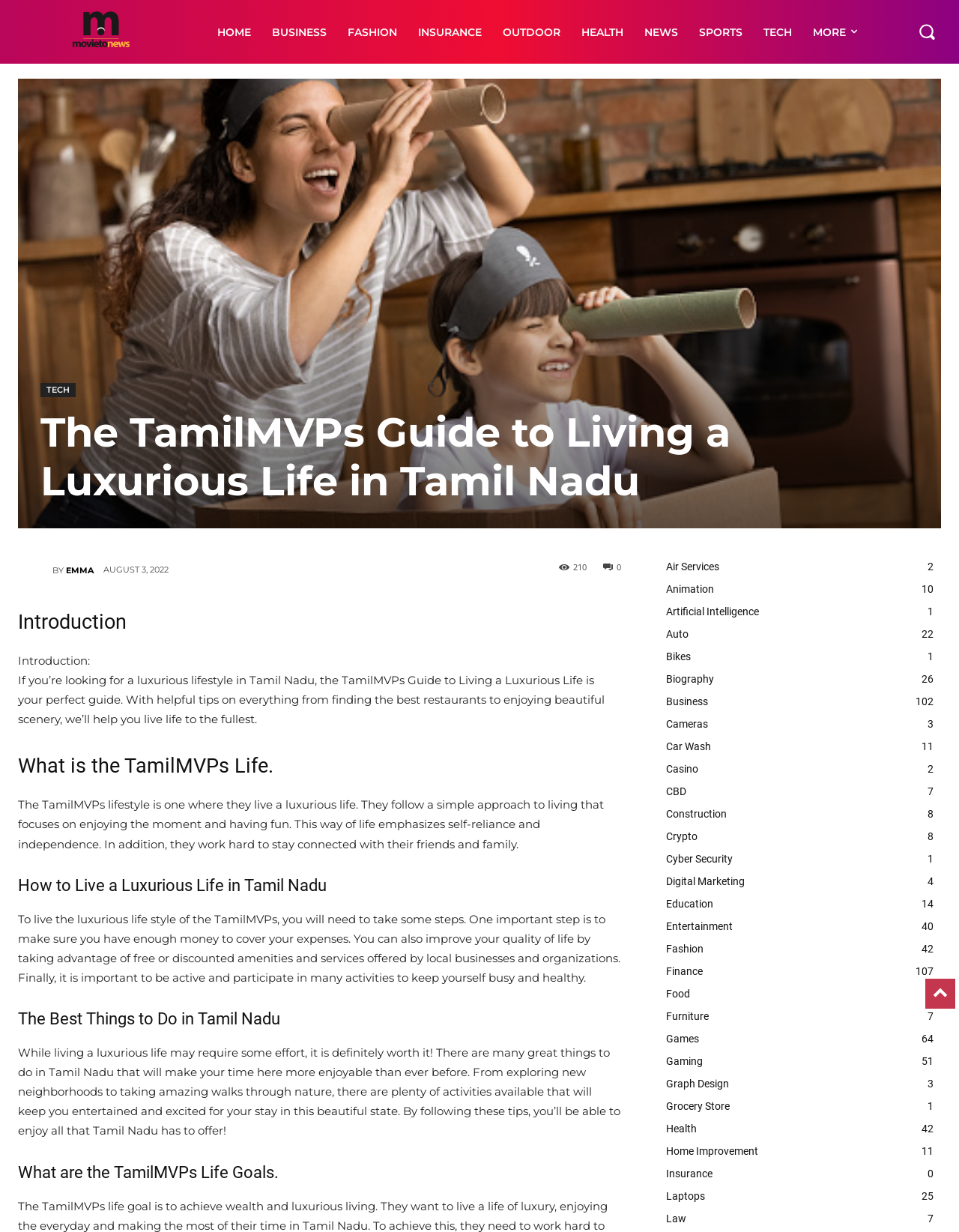How many links are there in the navigation menu?
Refer to the image and provide a thorough answer to the question.

The navigation menu contains links to HOME, BUSINESS, FASHION, INSURANCE, OUTDOOR, HEALTH, NEWS, SPORTS, and TECH, which totals 9 links.